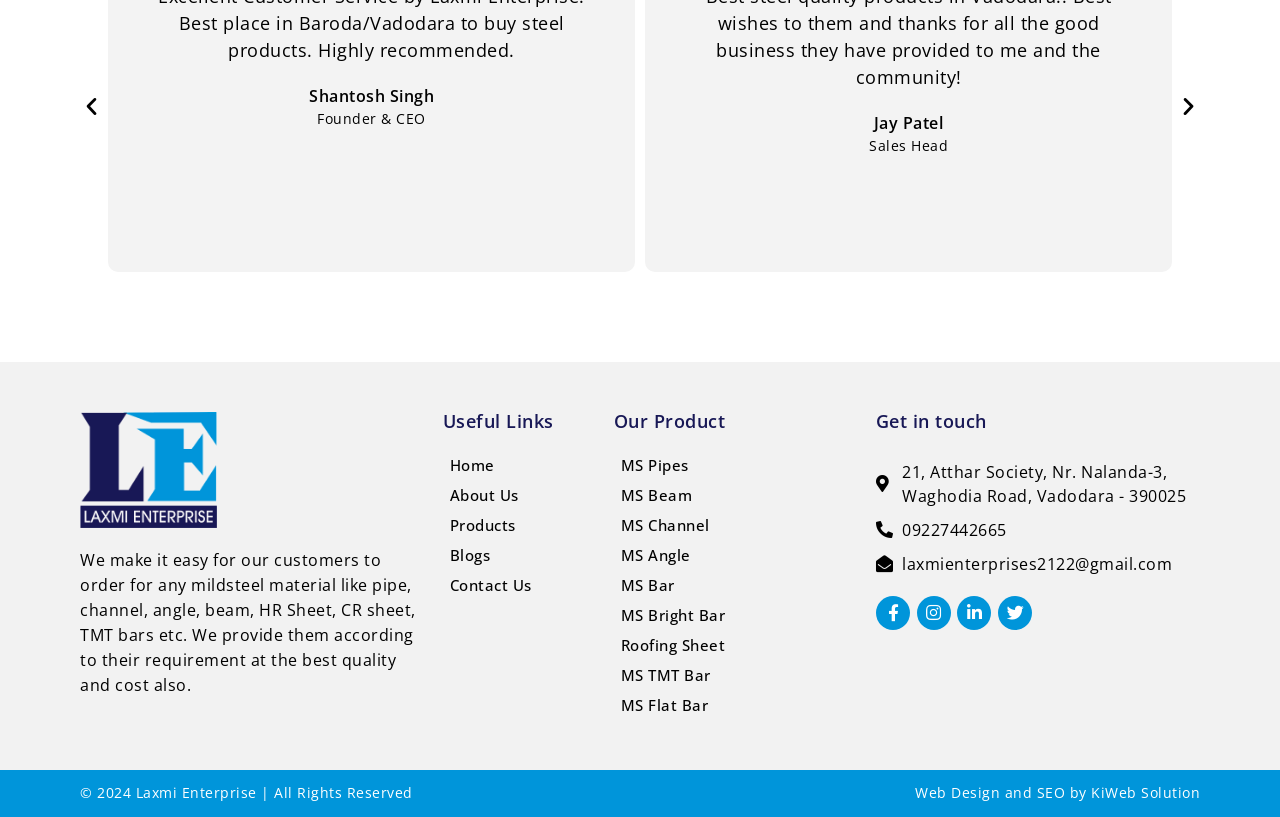What is the address of Laxmi Enterprise?
Analyze the image and deliver a detailed answer to the question.

I found the address of Laxmi Enterprise under the heading 'Get in touch', which is '21, Atthar Society, Nr. Nalanda-3, Waghodia Road, Vadodara - 390025'.